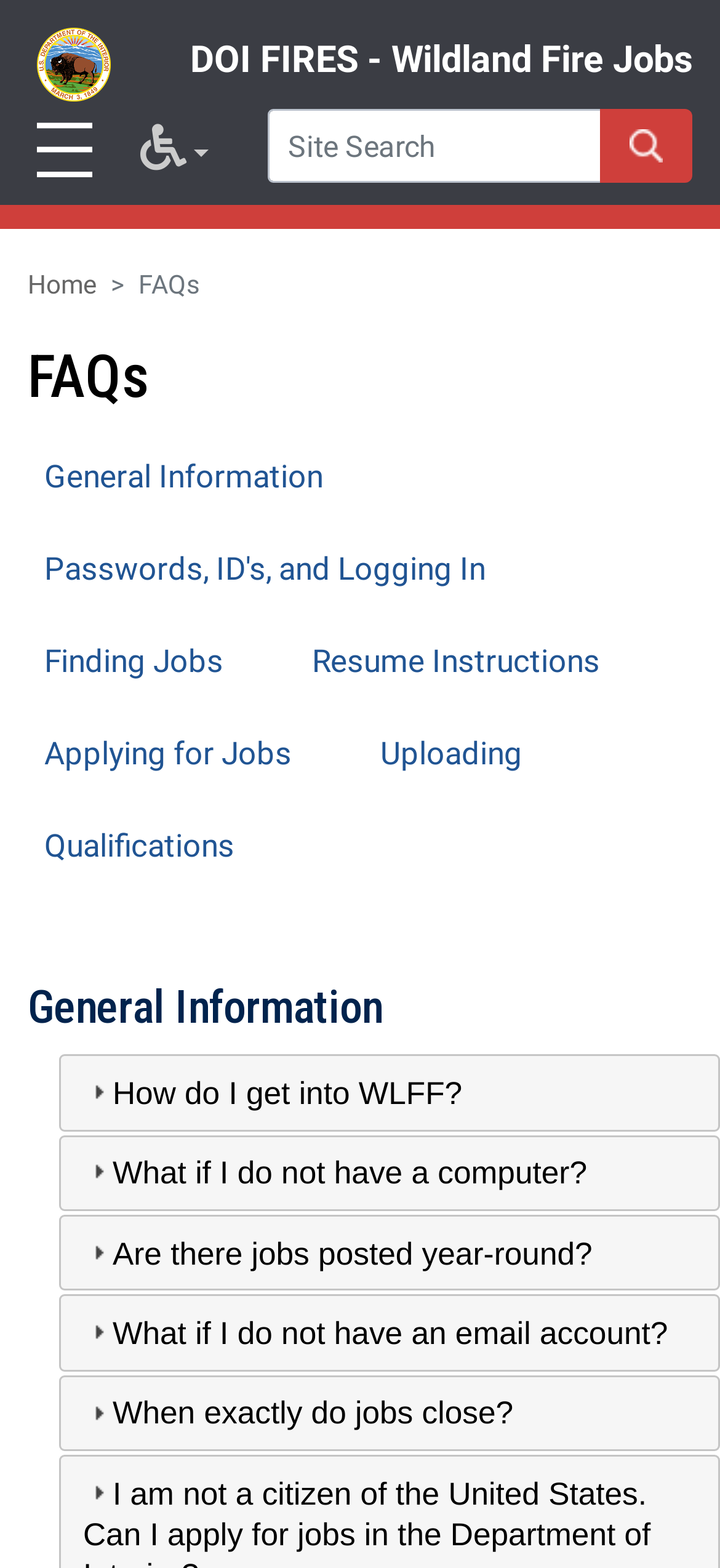Is the search bar required?
Respond with a short answer, either a single word or a phrase, based on the image.

No